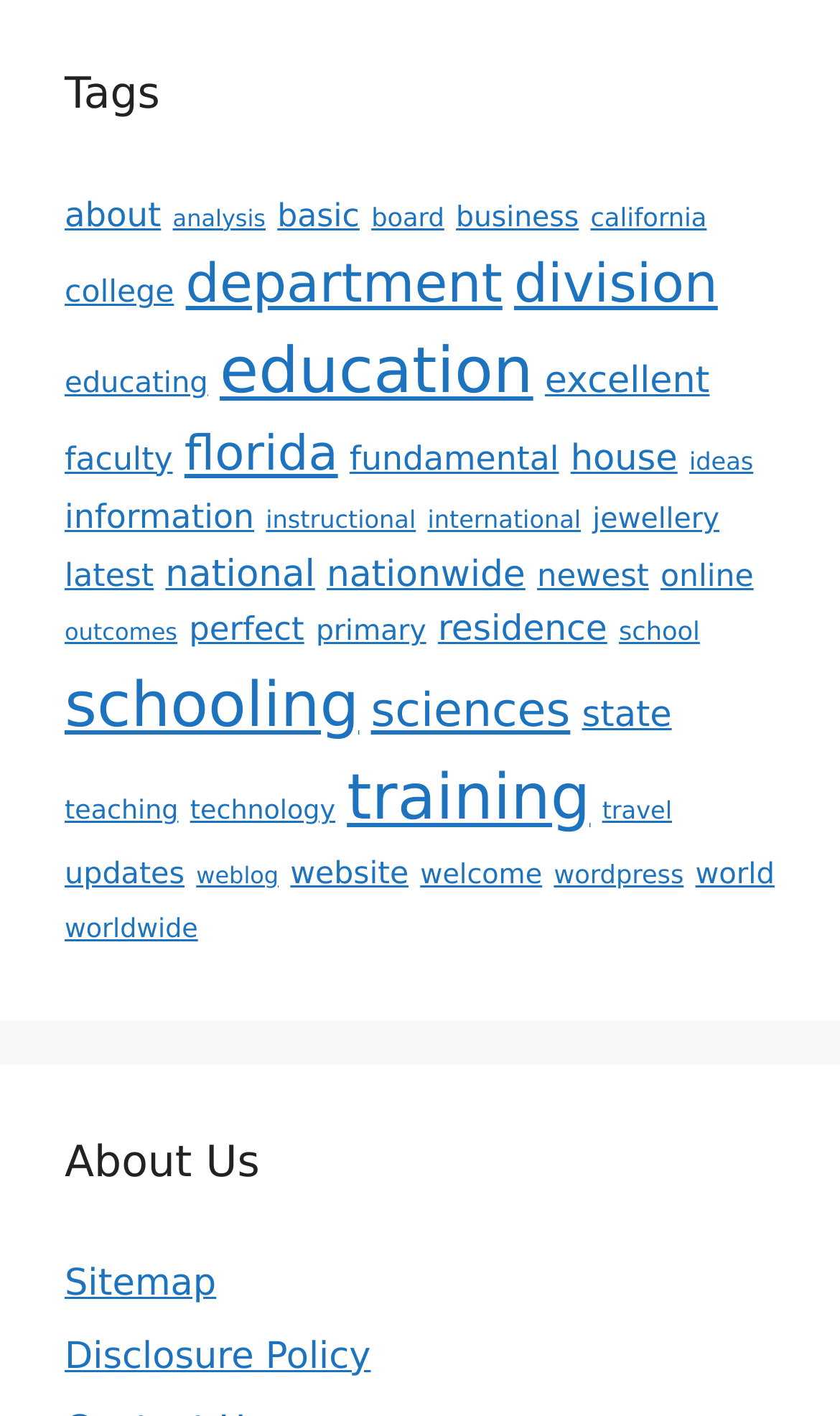Locate the bounding box coordinates of the element you need to click to accomplish the task described by this instruction: "View 'education' page".

[0.262, 0.235, 0.635, 0.287]